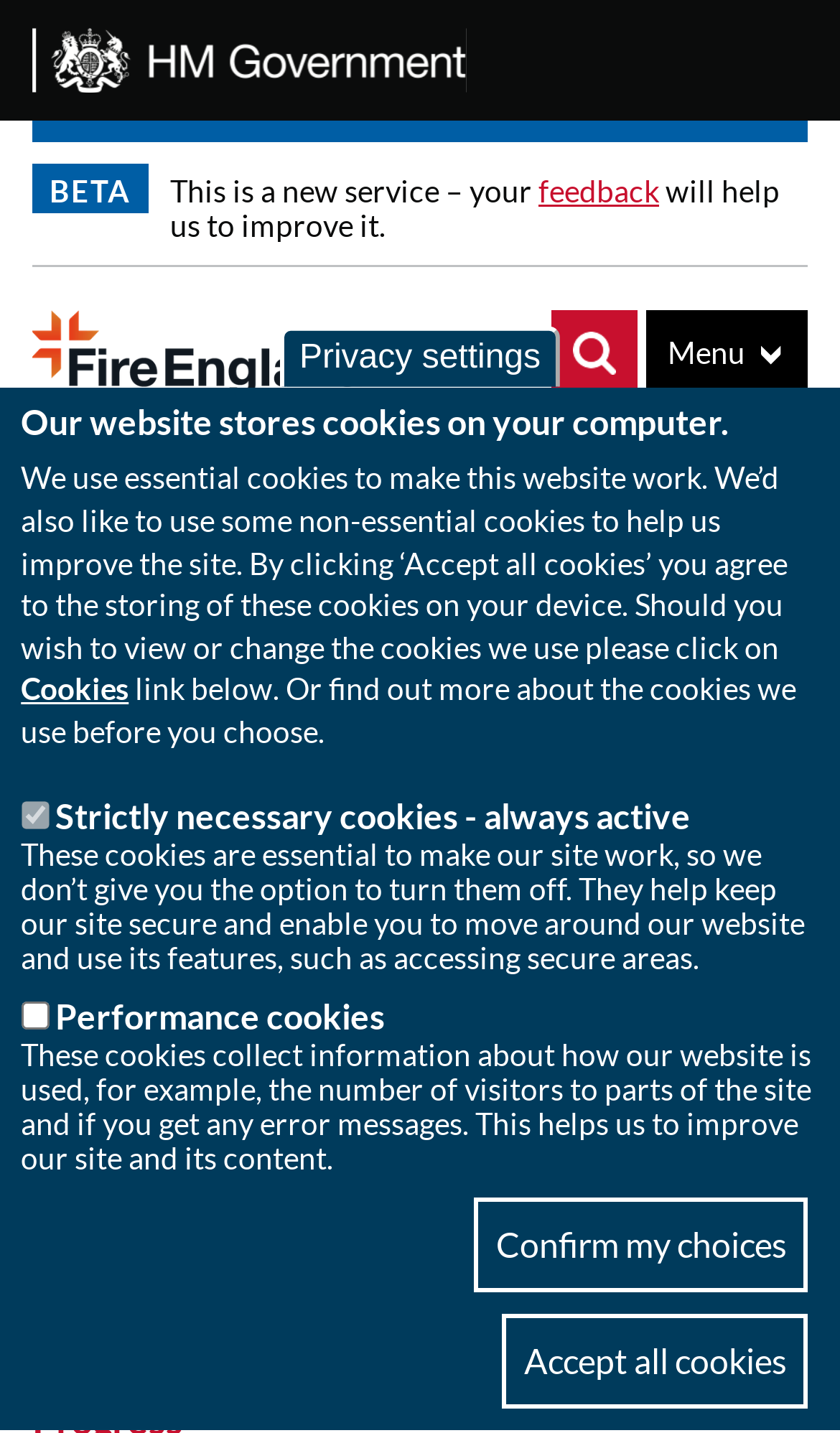Can you find the bounding box coordinates for the UI element given this description: "Remote Coaching Options"? Provide the coordinates as four float numbers between 0 and 1: [left, top, right, bottom].

None